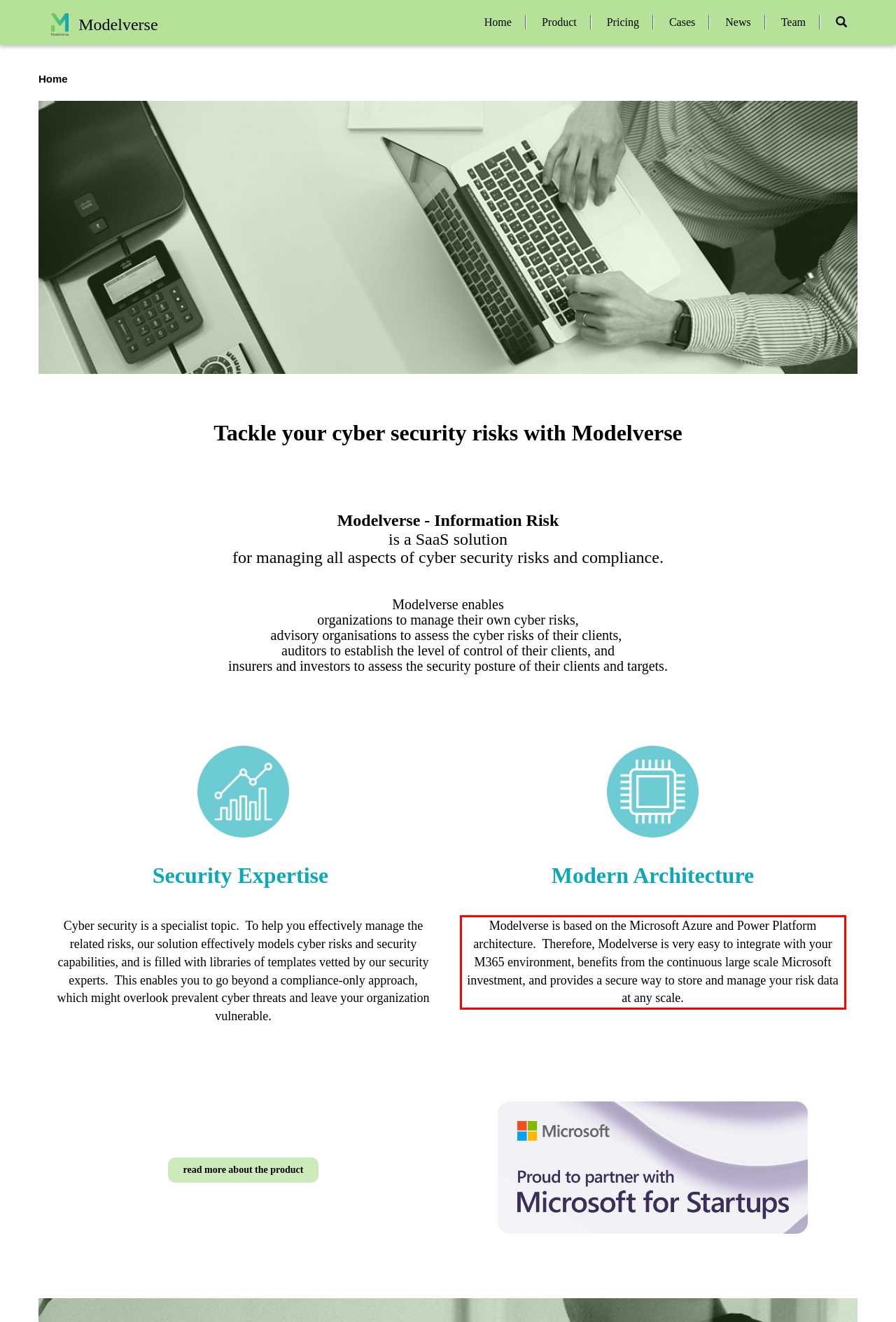There is a screenshot of a webpage with a red bounding box around a UI element. Please use OCR to extract the text within the red bounding box.

Modelverse is based on the Microsoft Azure and Power Platform architecture. Therefore, Modelverse is very easy to integrate with your M365 environment, benefits from the continuous large scale Microsoft investment, and provides a secure way to store and manage your risk data at any scale.